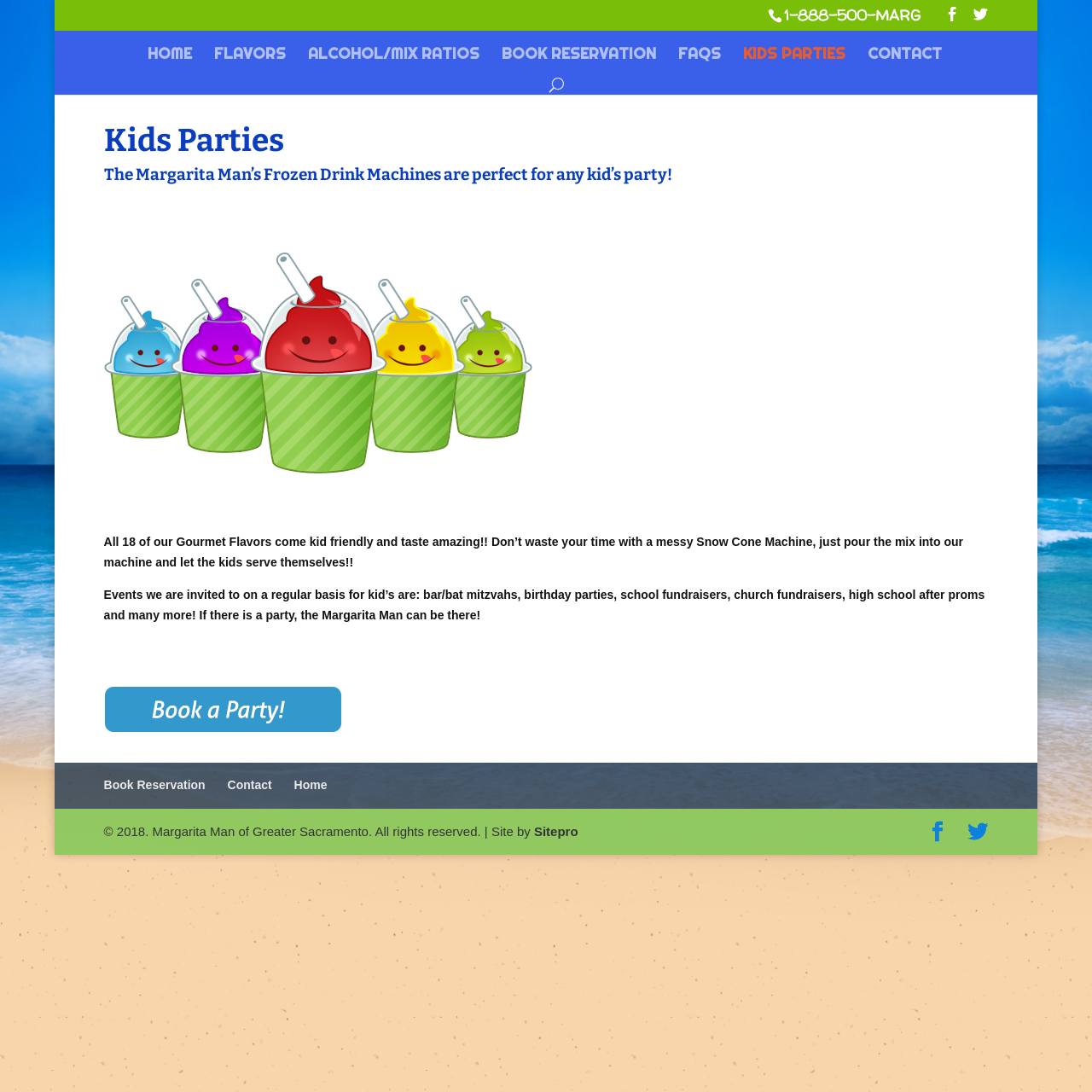Determine the bounding box for the HTML element described here: "Contact". The coordinates should be given as [left, top, right, bottom] with each number being a float between 0 and 1.

[0.795, 0.044, 0.863, 0.069]